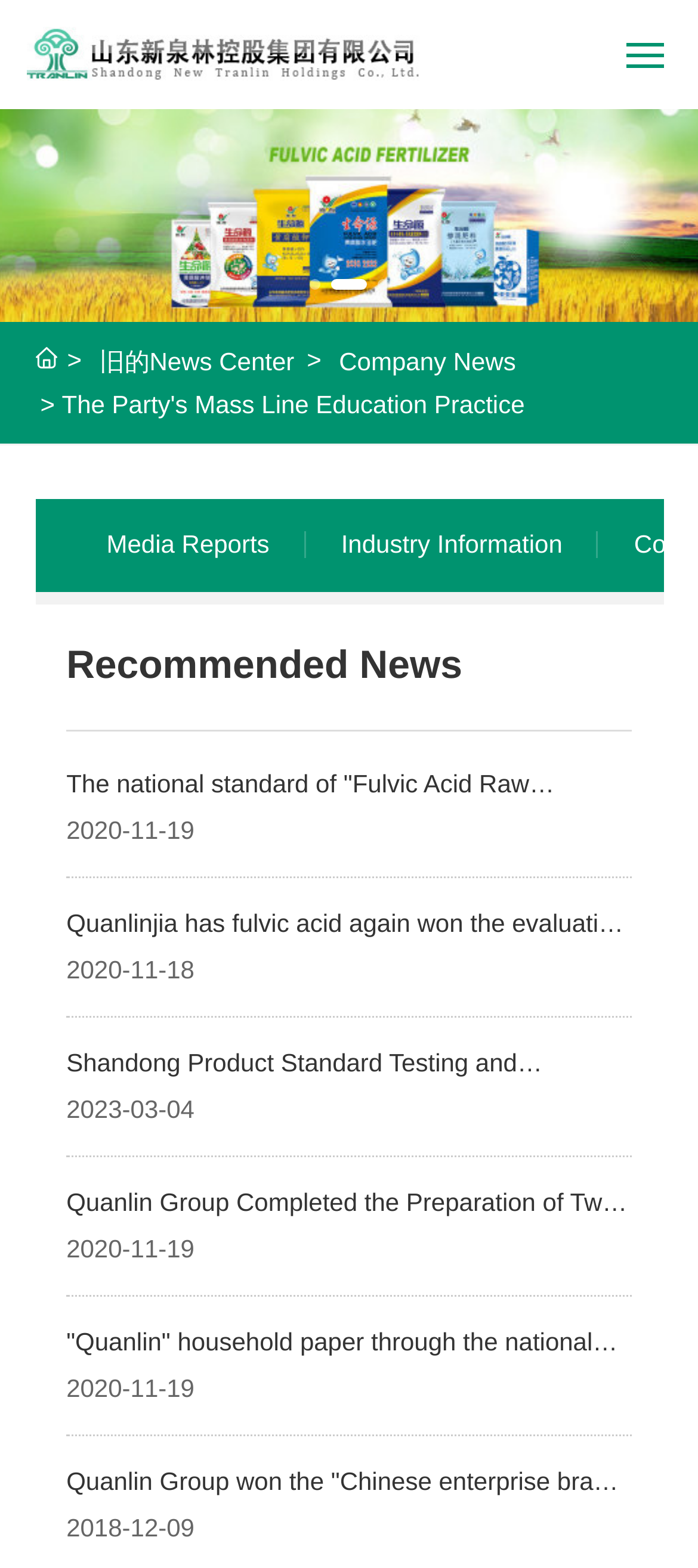Create an elaborate caption that covers all aspects of the webpage.

The webpage appears to be a company's website, specifically Tranlin, which focuses on natural food packaging and fulvic acid fertilizer. At the top left corner, there is a logo with the text "New Tranlin" accompanied by an image. 

Below the logo, there is a horizontal navigation menu with links to various sections of the website, including "Home", "About Us", "News", "Products", "Tranlin Model", "Innovating", and "Join us". 

On the top right corner, there is a slider with three buttons to navigate through different slides. 

In the main content area, there are two columns. The left column has a section titled "Recommended News" with a horizontal separator below it. This section contains a list of news articles with titles, dates, and brief descriptions. There are six news articles in total, with dates ranging from 2018 to 2023. The articles seem to be about the company's achievements, certifications, and industry standards related to fulvic acid and organic agricultural inputs.

The right column has two links, one to "旧的News Center" and another to "Company News". There are also two more links below, "Media Reports" and "Industry Information".